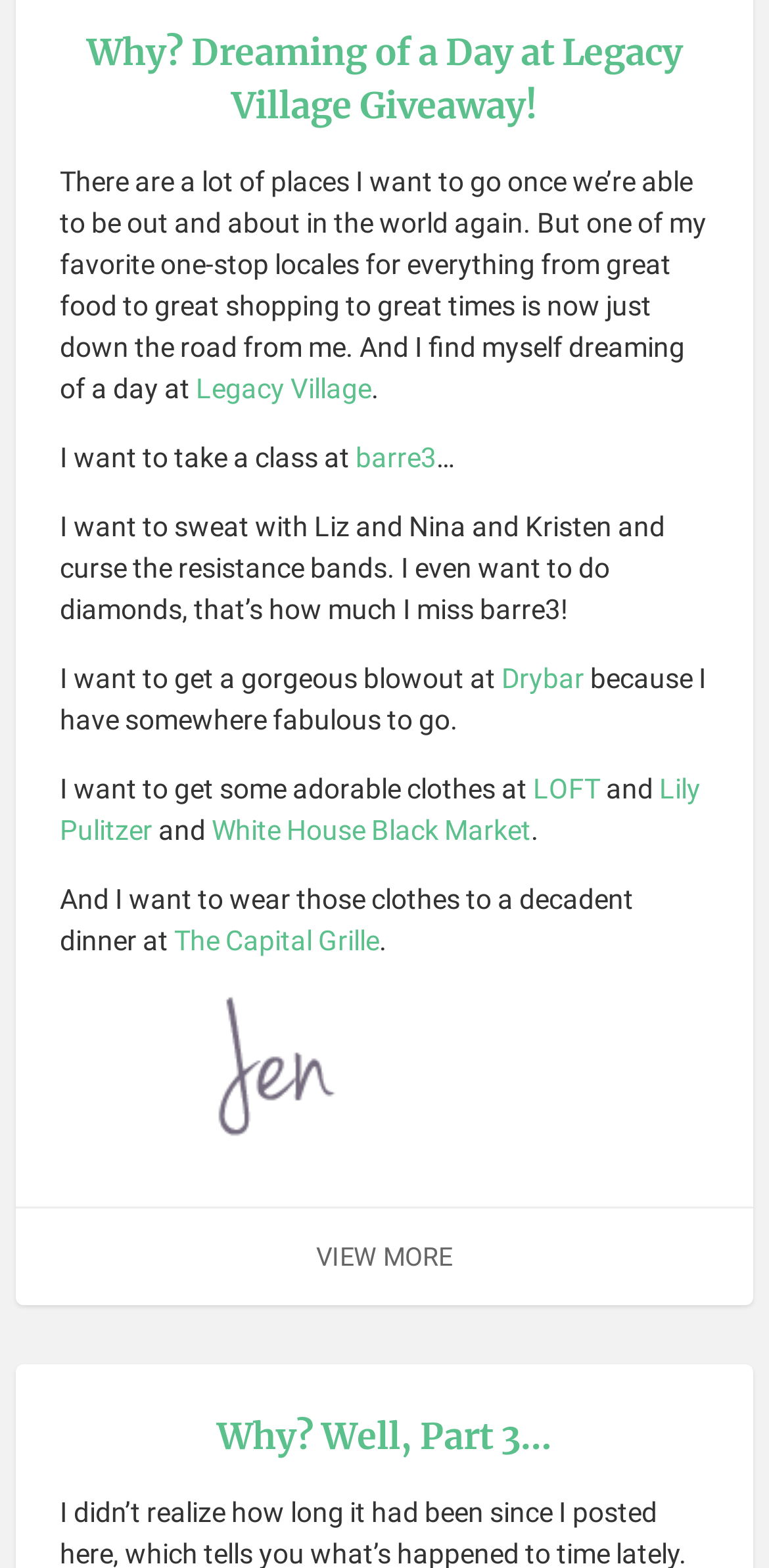With reference to the image, please provide a detailed answer to the following question: What is the author looking forward to doing with Liz, Nina, and Kristen?

The author mentions wanting to take a class at barre3 with Liz, Nina, and Kristen, indicating that they are looking forward to participating in a fitness class with these individuals.